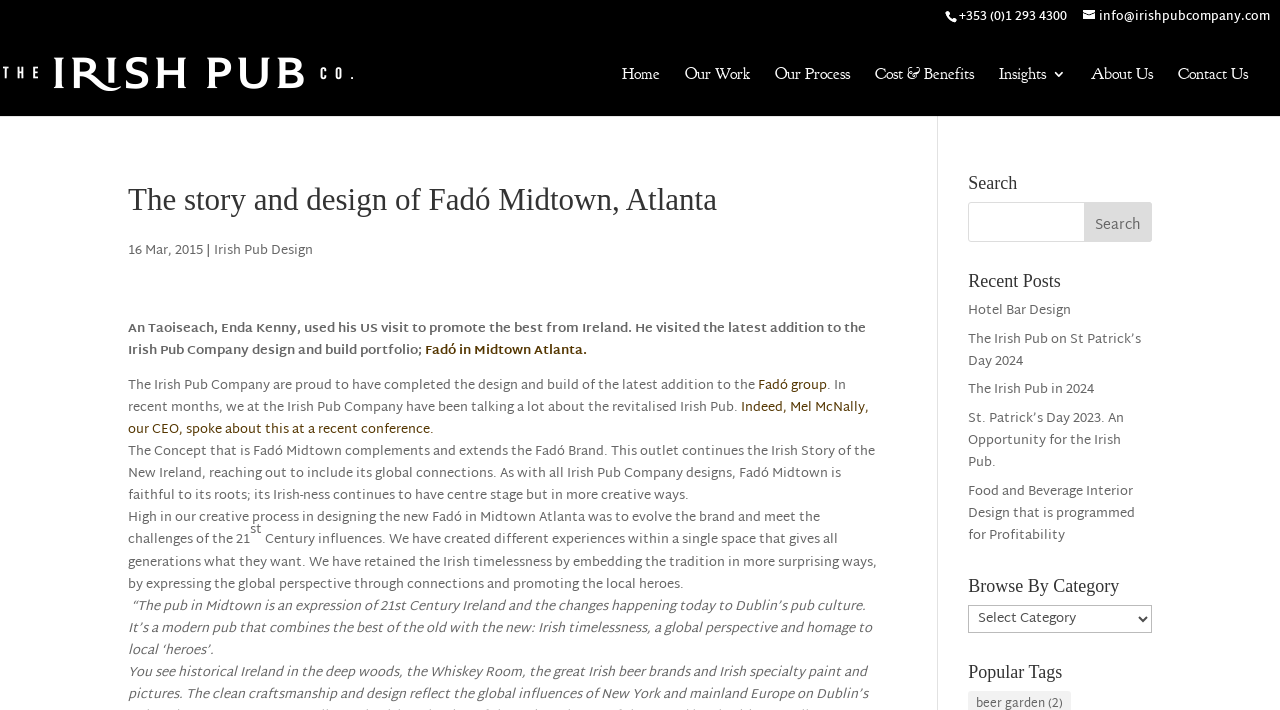Please identify the bounding box coordinates of the region to click in order to complete the given instruction: "Call the Irish Pub Company". The coordinates should be four float numbers between 0 and 1, i.e., [left, top, right, bottom].

[0.749, 0.008, 0.834, 0.039]